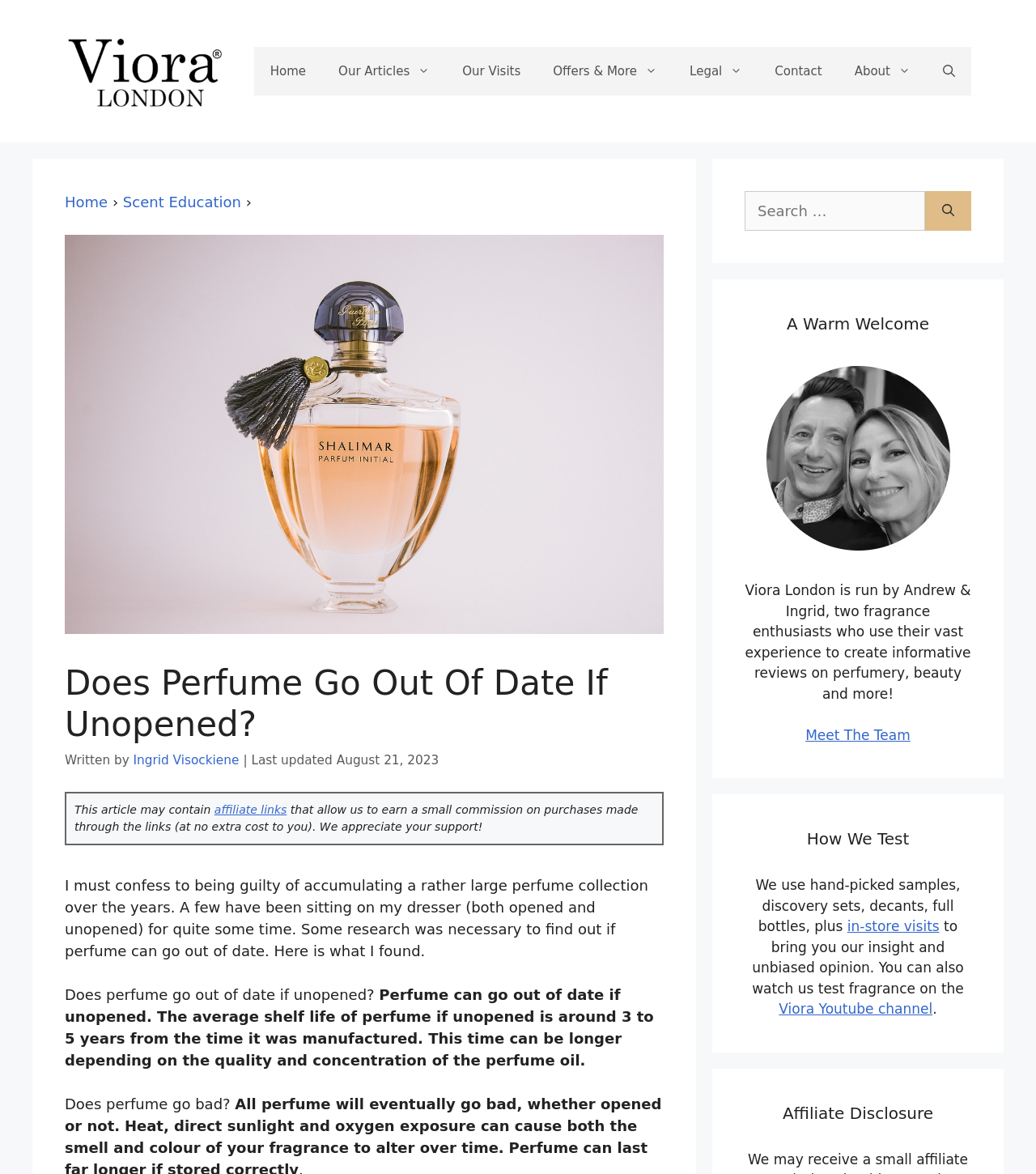What can cause perfume to go bad?
Look at the screenshot and respond with a single word or phrase.

Heat, direct sunlight, and oxygen exposure